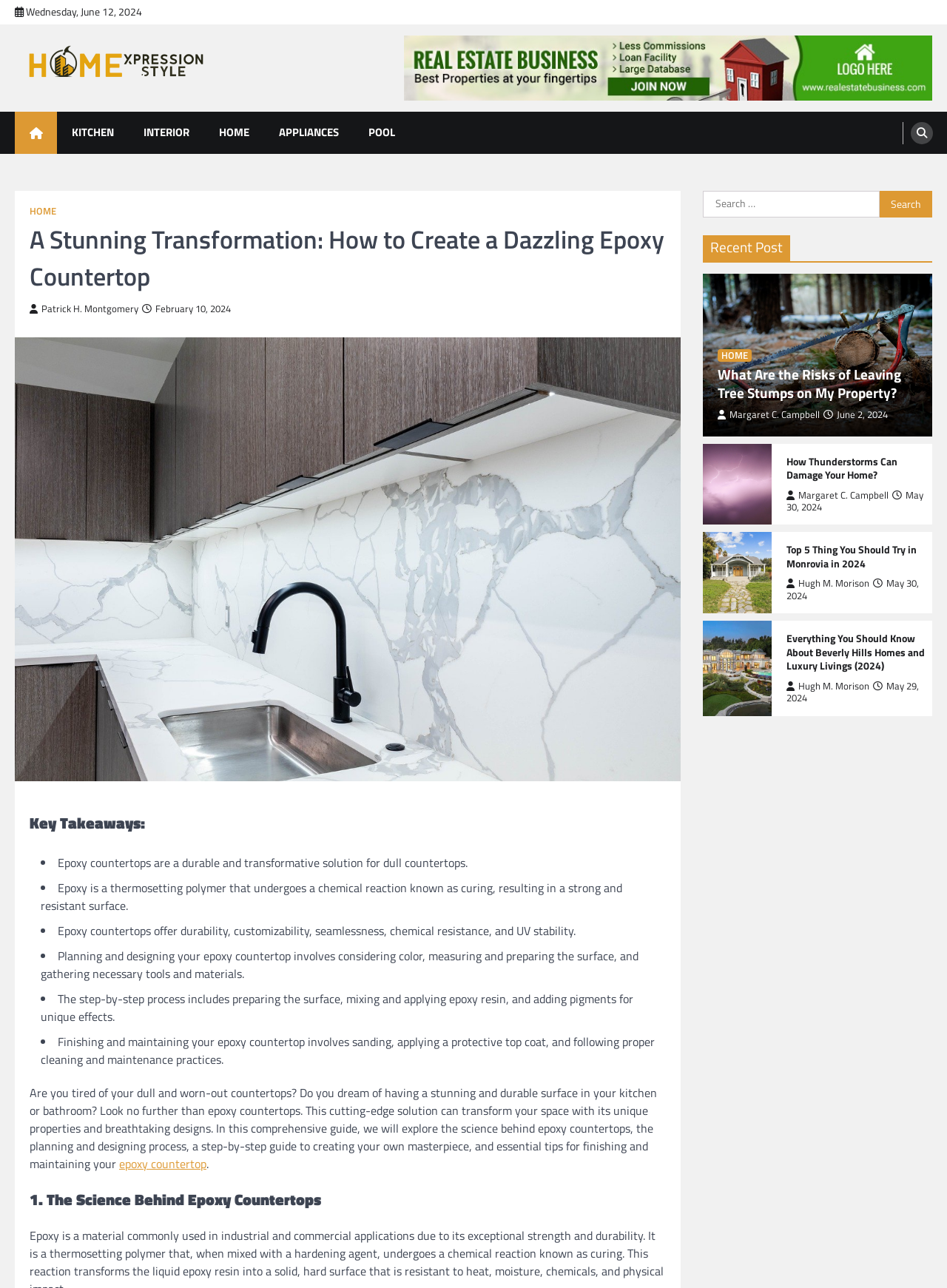Offer a comprehensive description of the webpage’s content and structure.

This webpage is about a home improvement blog, specifically focusing on epoxy countertops. At the top, there is a header section with a title "A Stunning Transformation: How to Create a Dazzling Epoxy Countertop" and a link to the blog's homepage. Below the title, there is a section with the author's name and the date of publication.

The main content of the webpage is divided into sections, starting with "Key Takeaways" which summarizes the benefits of epoxy countertops, including their durability, customizability, and resistance to chemicals and UV light. This section is followed by a detailed guide on how to create an epoxy countertop, including planning and designing, preparing the surface, mixing and applying the epoxy resin, and finishing and maintaining the countertop.

On the right side of the webpage, there is a search bar and a section titled "Recent Posts" which lists several recent articles on the blog, including "What Are the Risks of Leaving Tree Stumps on My Property?", "How Thunderstorms Can Damage Your Home?", and "Top 5 Thing You Should Try in Monrovia in 2024". Each article has a title, author, and date of publication.

At the top right corner of the webpage, there is an advertisement image. Below the main content, there is a complementary section with a search bar and a list of recent posts.